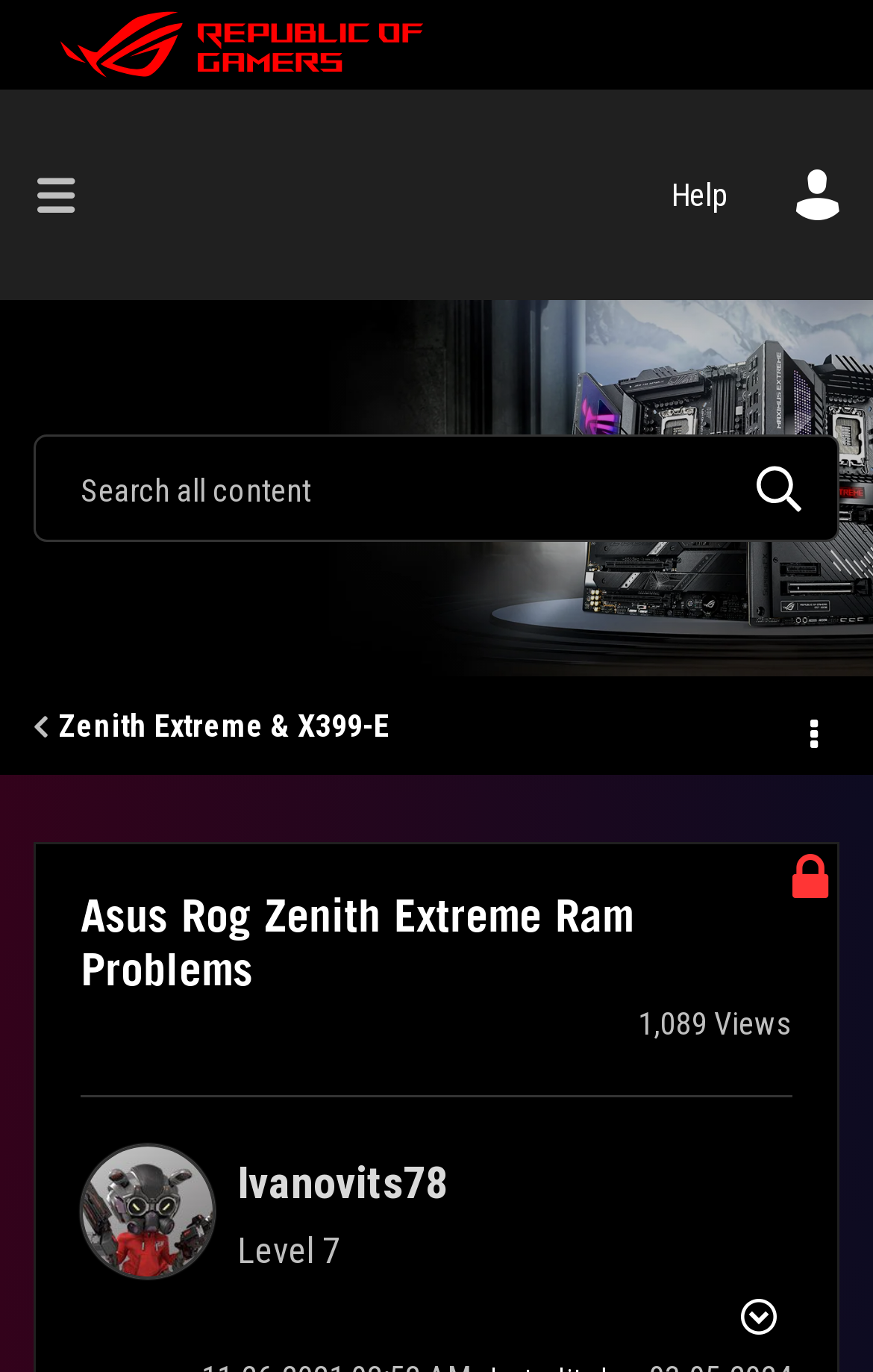Generate the text of the webpage's primary heading.

©ASUSTEK COMPUTER INC. ALL RIGHTS RESERVED.